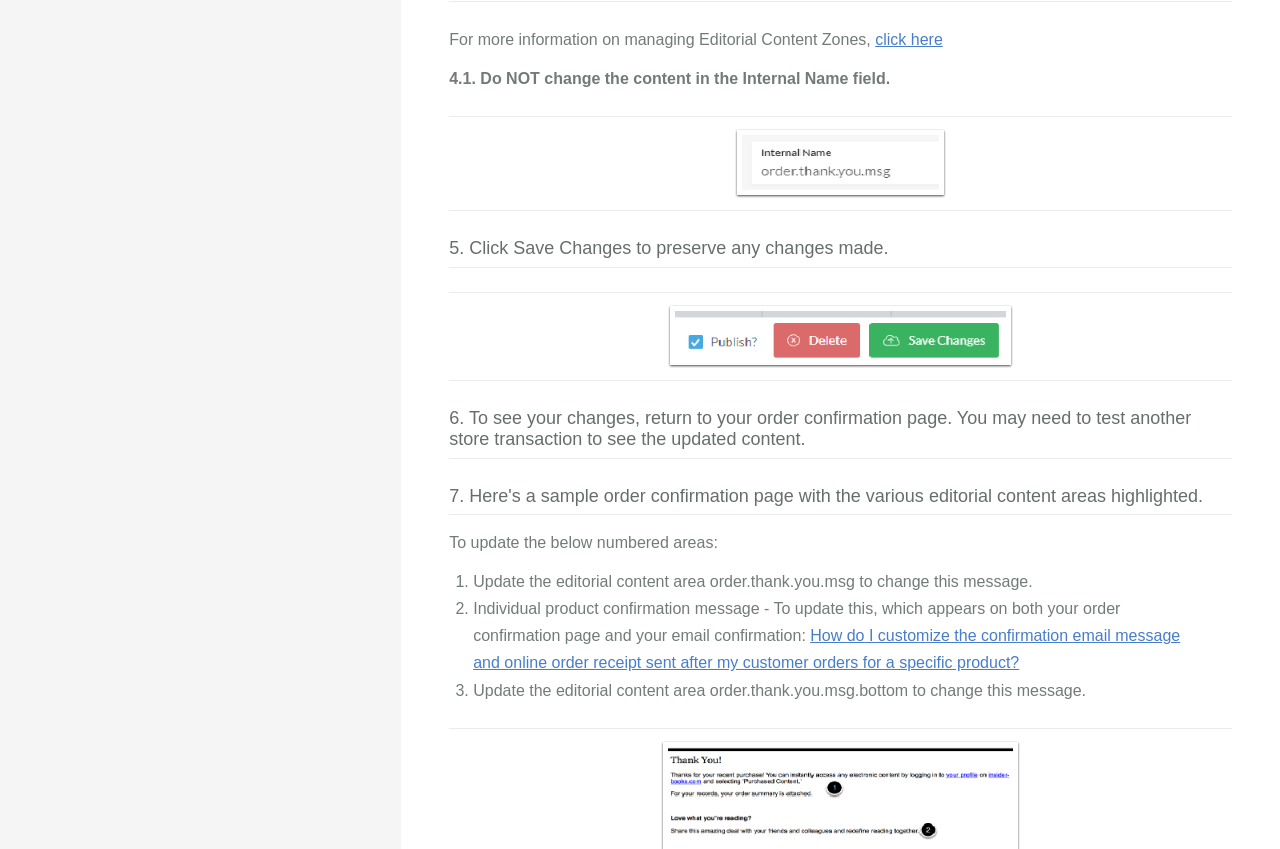Please provide a comprehensive answer to the question based on the screenshot: How many areas can be updated in the order confirmation page?

The webpage provides instructions on how to update three areas in the order confirmation page: the editorial content area order.thank.you.msg, the individual product confirmation message, and the editorial content area order.thank.you.msg.bottom.